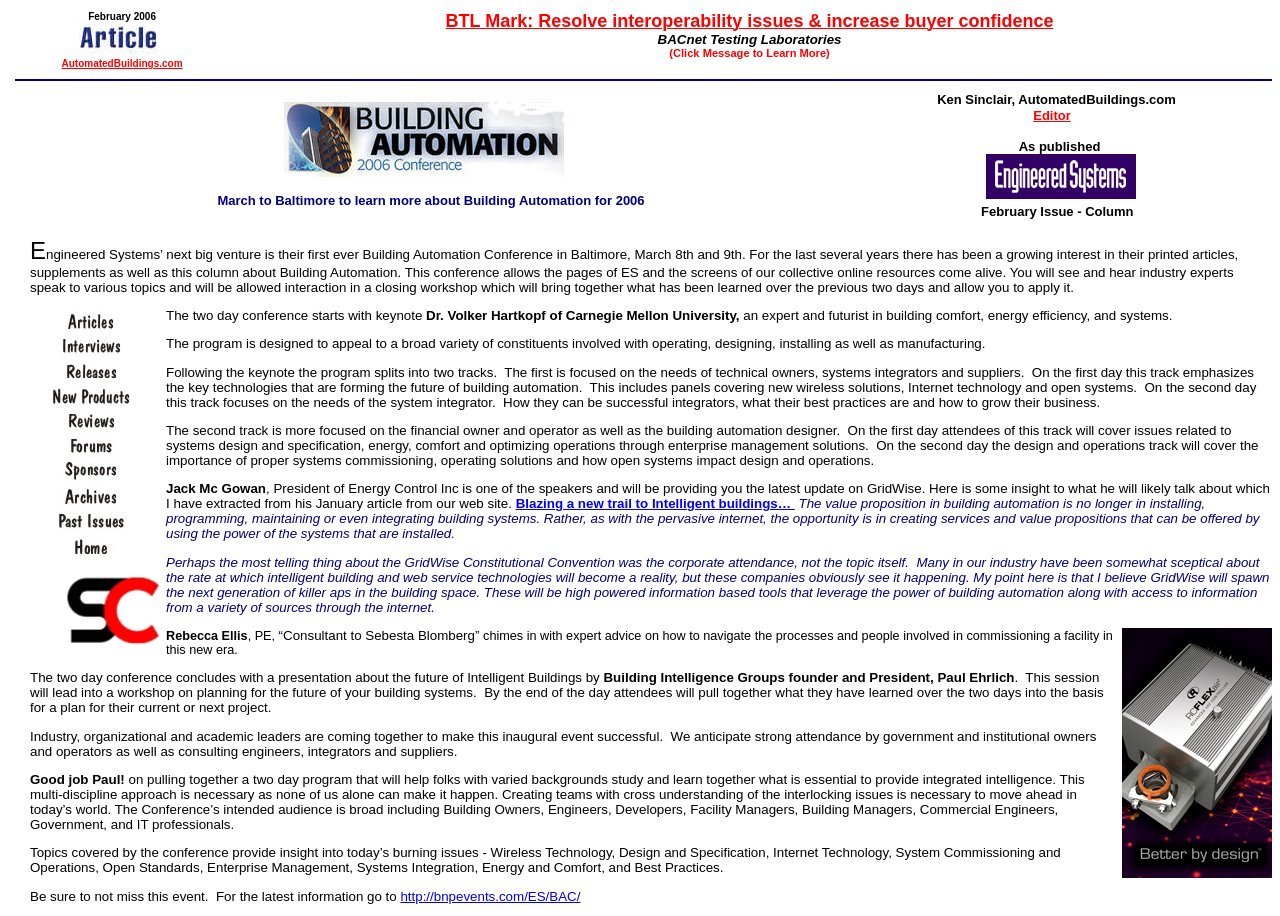Elaborate on the information and visuals displayed on the webpage.

The webpage is an article from AutomatedBuildings.com, with a focus on building automation. At the top, there is a table with two cells, one containing an image and a link to AutomatedBuildings.com, and the other with a message about the BTL Mark and a link to learn more. Below this table, there is a horizontal separator.

The main content of the page is divided into two sections. The left section contains a table with two cells, one with an image and a link to the Building Automation Conference in Baltimore, and the other with a message about the conference and a link to the editor's column. The right section contains a table with multiple rows, each with a link to a different section of the website, such as Articles, Interviews, Releases, and more.

Below these tables, there is a block of text that discusses the Building Automation Conference in Baltimore, including the keynote speaker, Dr. Volker Hartkopf, and the program's focus on technical owners, systems integrators, and suppliers, as well as financial owners and operators. The text also mentions the different tracks and topics that will be covered during the conference.

Further down the page, there is a section that highlights a speaker, Jack Mc Gowan, and his talk about GridWise, with a link to an article on the topic. The page also contains several images and links throughout the content.

Overall, the webpage appears to be an informative article about the Building Automation Conference in Baltimore, with links to related resources and sections of the website.